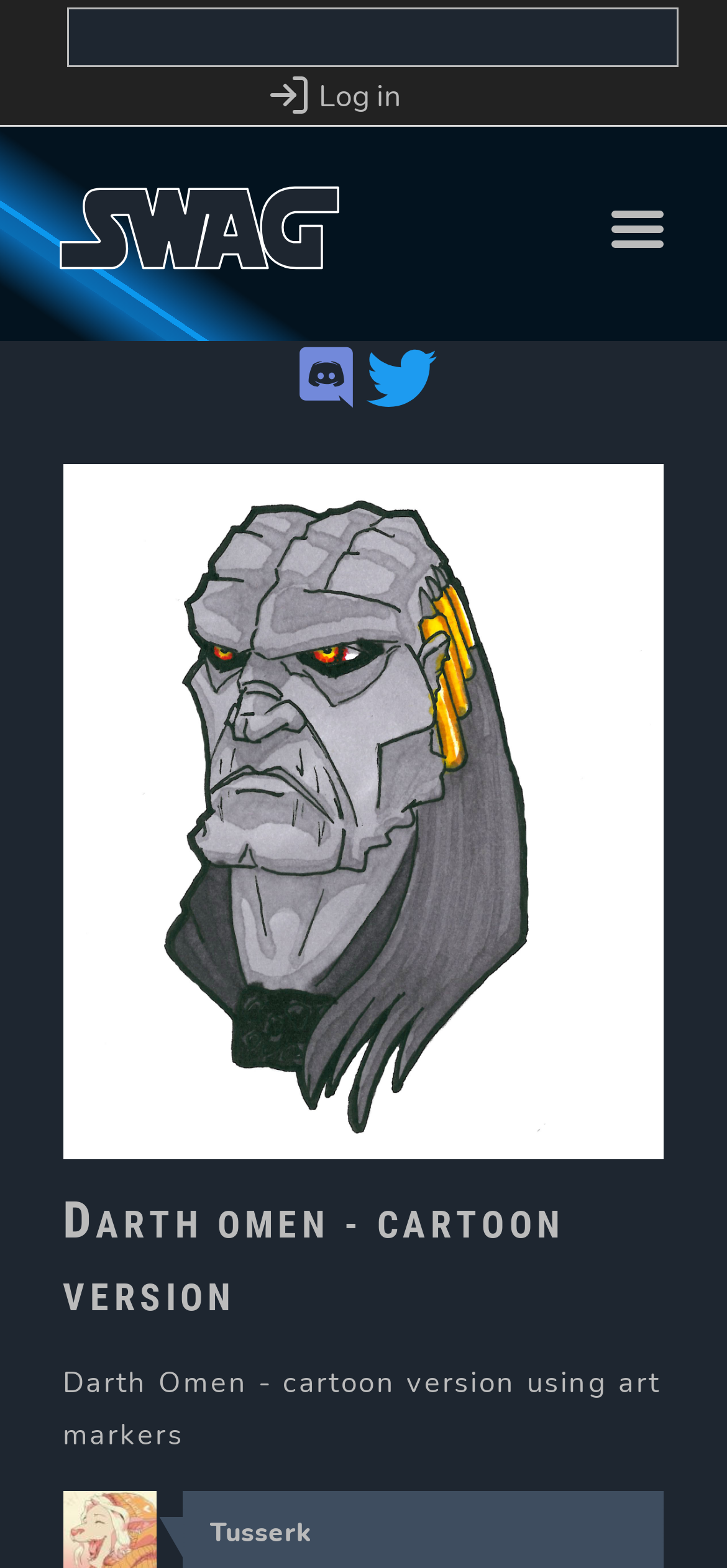Convey a detailed summary of the webpage, mentioning all key elements.

The webpage is about Darth Omen, a cartoon version created using art markers. At the top left, there is a "Skip to main content" link. Next to it, on the top right, is a search bar with a "Search" label and a text input field. Below the search bar, there is a "User account menu" navigation section with a "Log in" link, accompanied by a small icon.

The main navigation menu is located below the search bar, with links to "Home", "Menu", and social media links to join the Star Wars Artists Guild (SWAG) on Discord and follow SWAG on Twitter. Each of these links has a corresponding icon.

The main content of the page is a heading that reads "Darth Omen - Cartoon Version", followed by a paragraph of text that describes the artwork, "Darth Omen - cartoon version using art markers". Below this text, there is a link to the artist, "Tusserk".